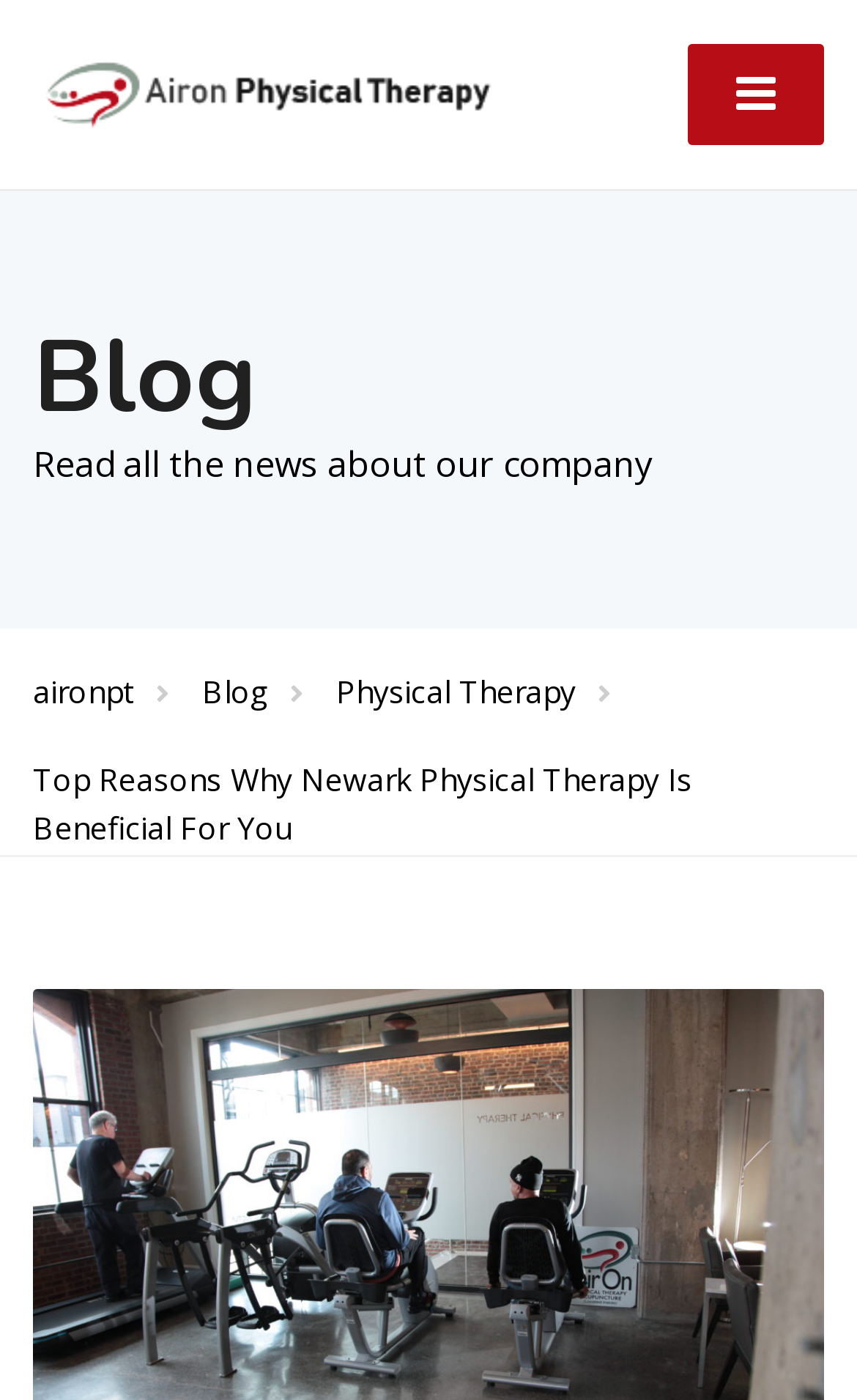Identify the bounding box for the UI element that is described as follows: "Physical Therapy".

[0.392, 0.448, 0.751, 0.54]